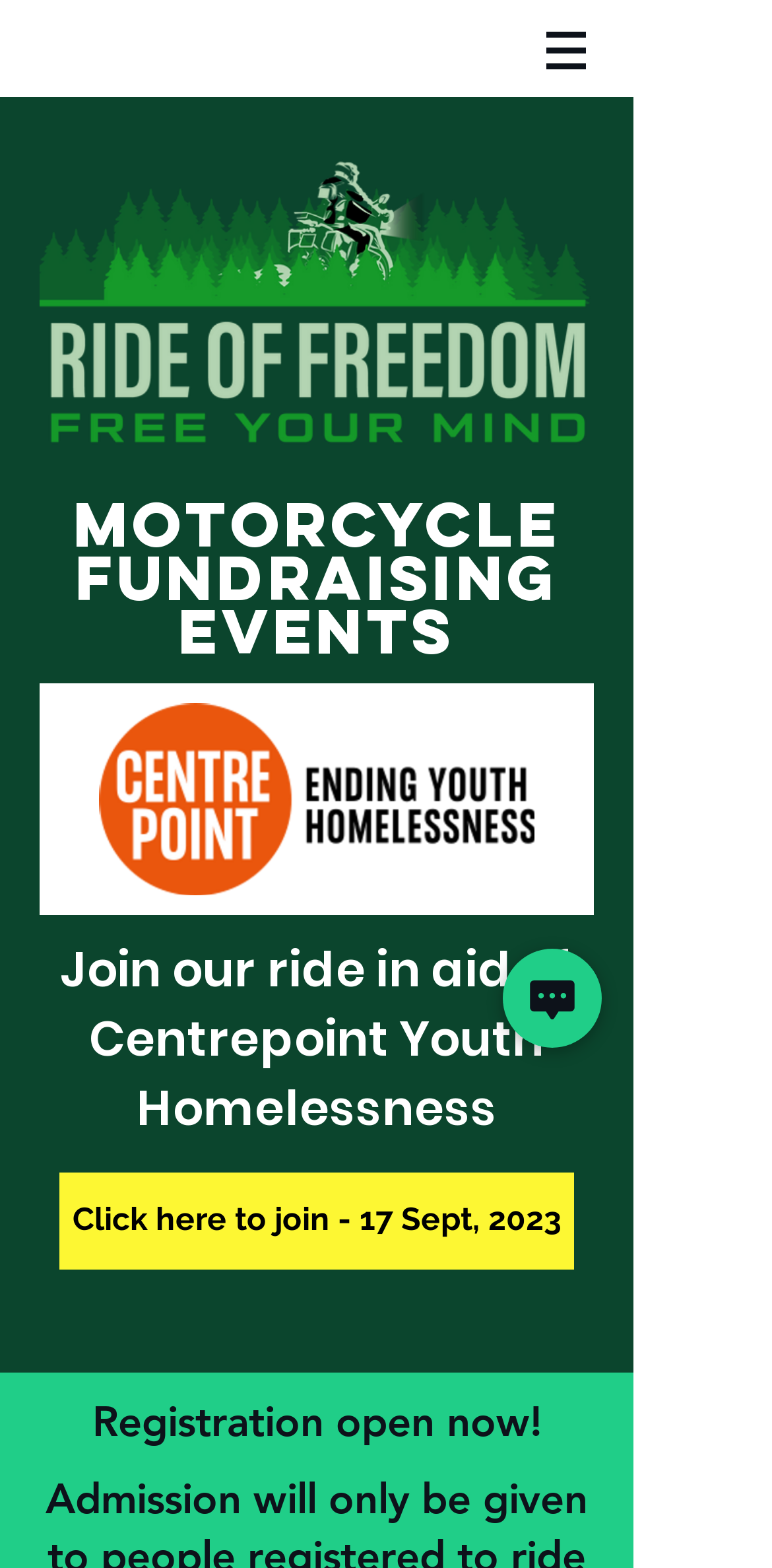Please provide a brief answer to the question using only one word or phrase: 
How many buttons are on the navigation bar?

One